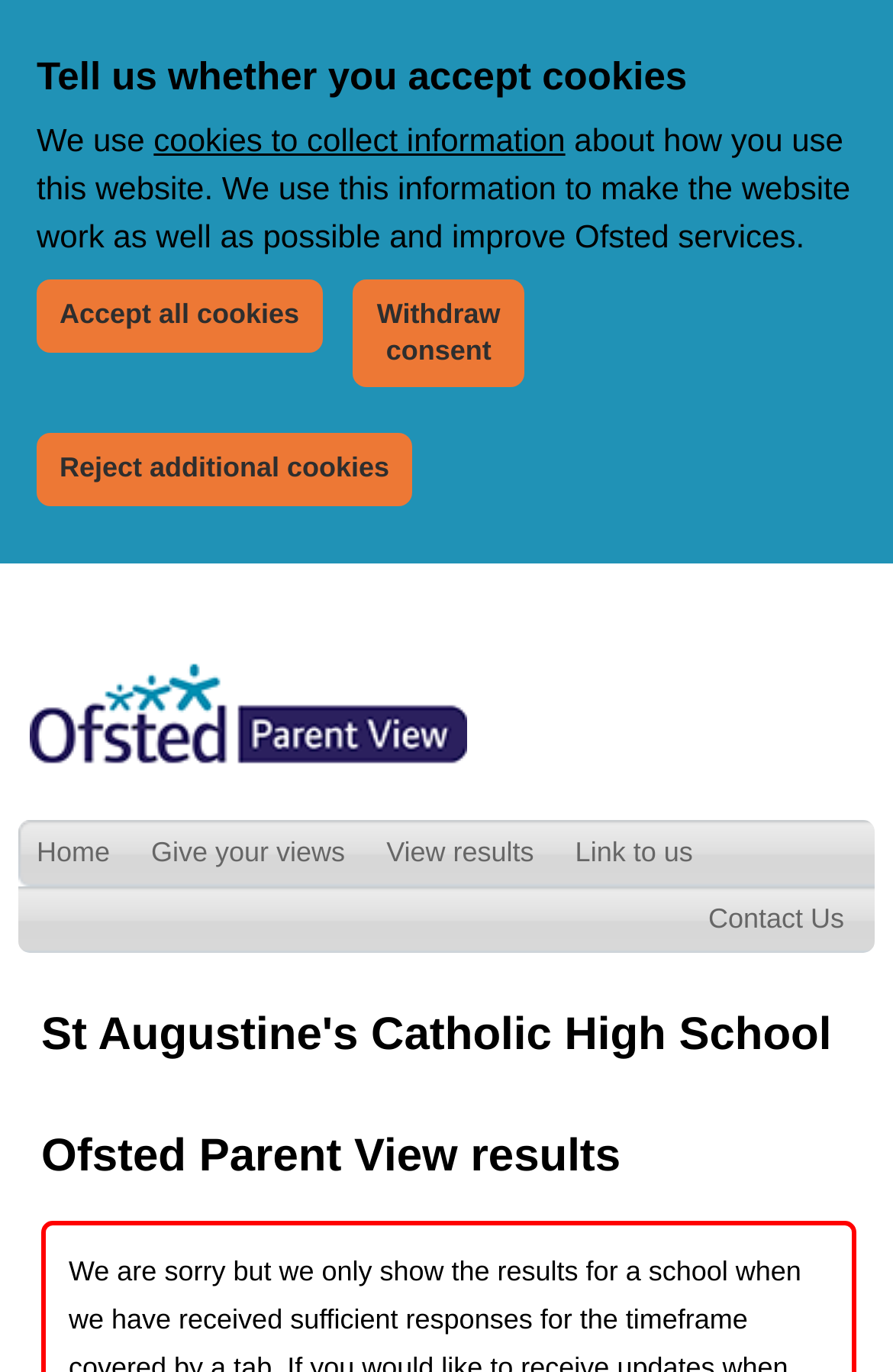Select the bounding box coordinates of the element I need to click to carry out the following instruction: "view results".

[0.412, 0.597, 0.624, 0.646]